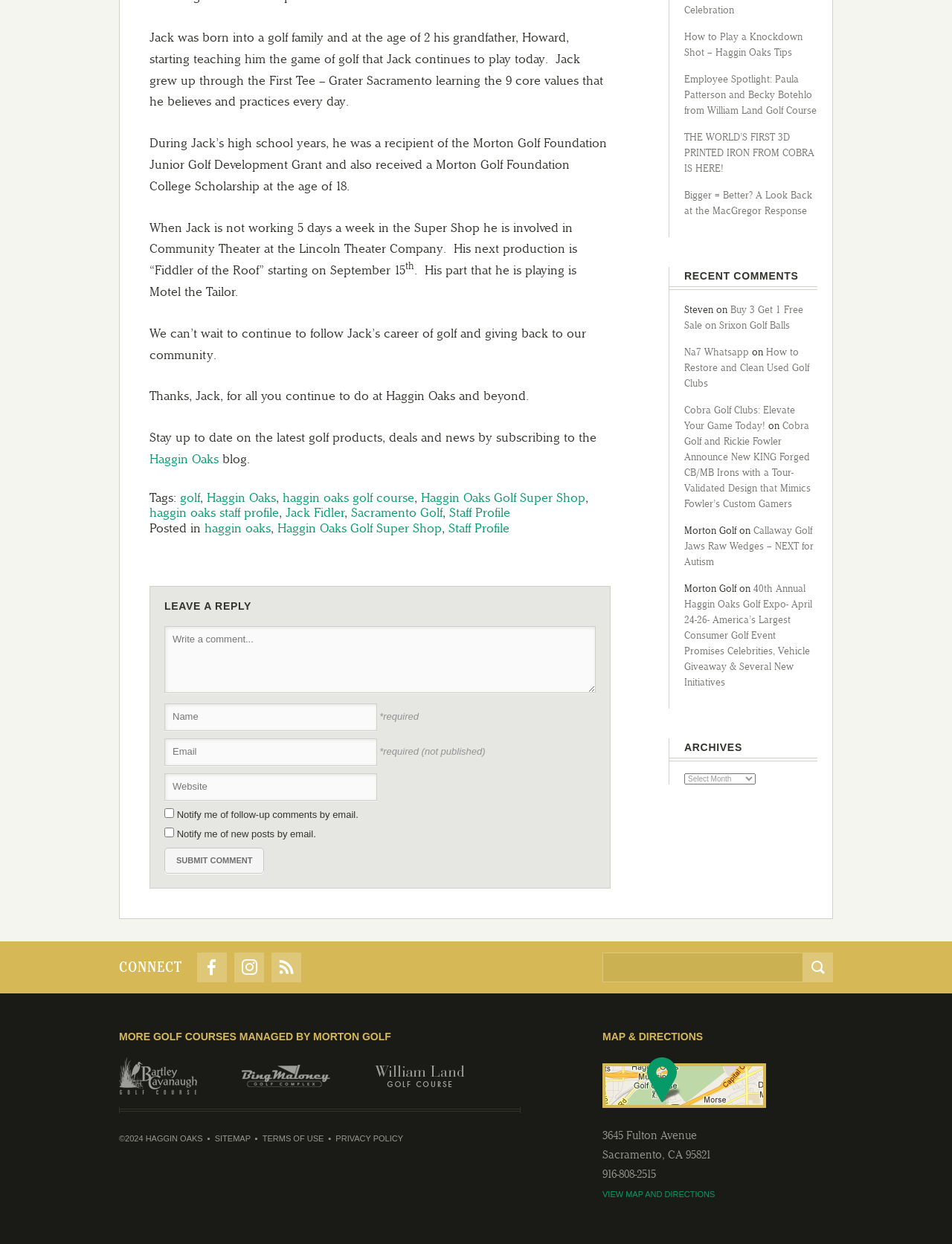Using the format (top-left x, top-left y, bottom-right x, bottom-right y), provide the bounding box coordinates for the described UI element. All values should be floating point numbers between 0 and 1: Haggin Oaks Golf Super Shop

[0.442, 0.394, 0.615, 0.406]